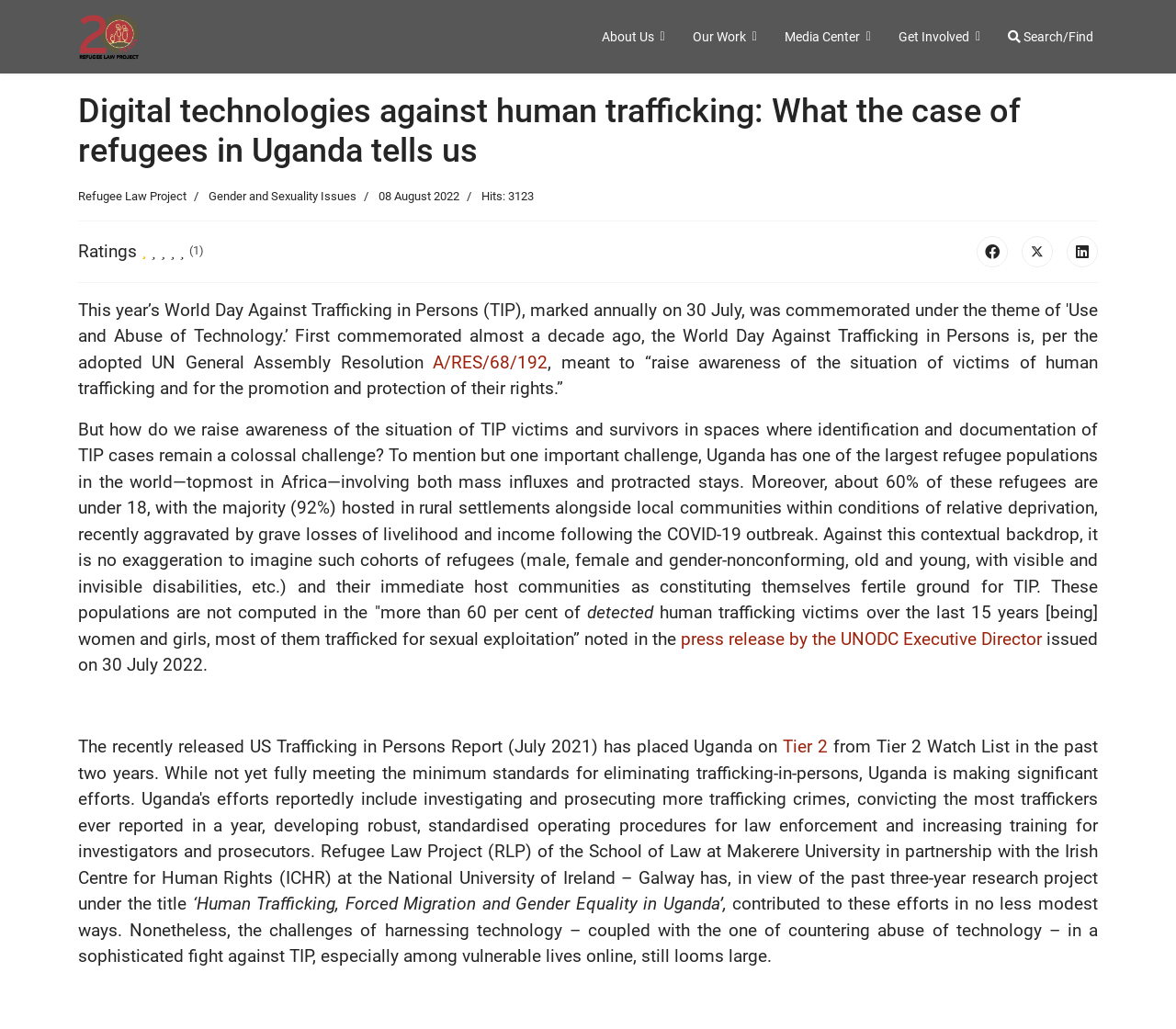Answer the question with a brief word or phrase:
How many hits does the article have?

3123